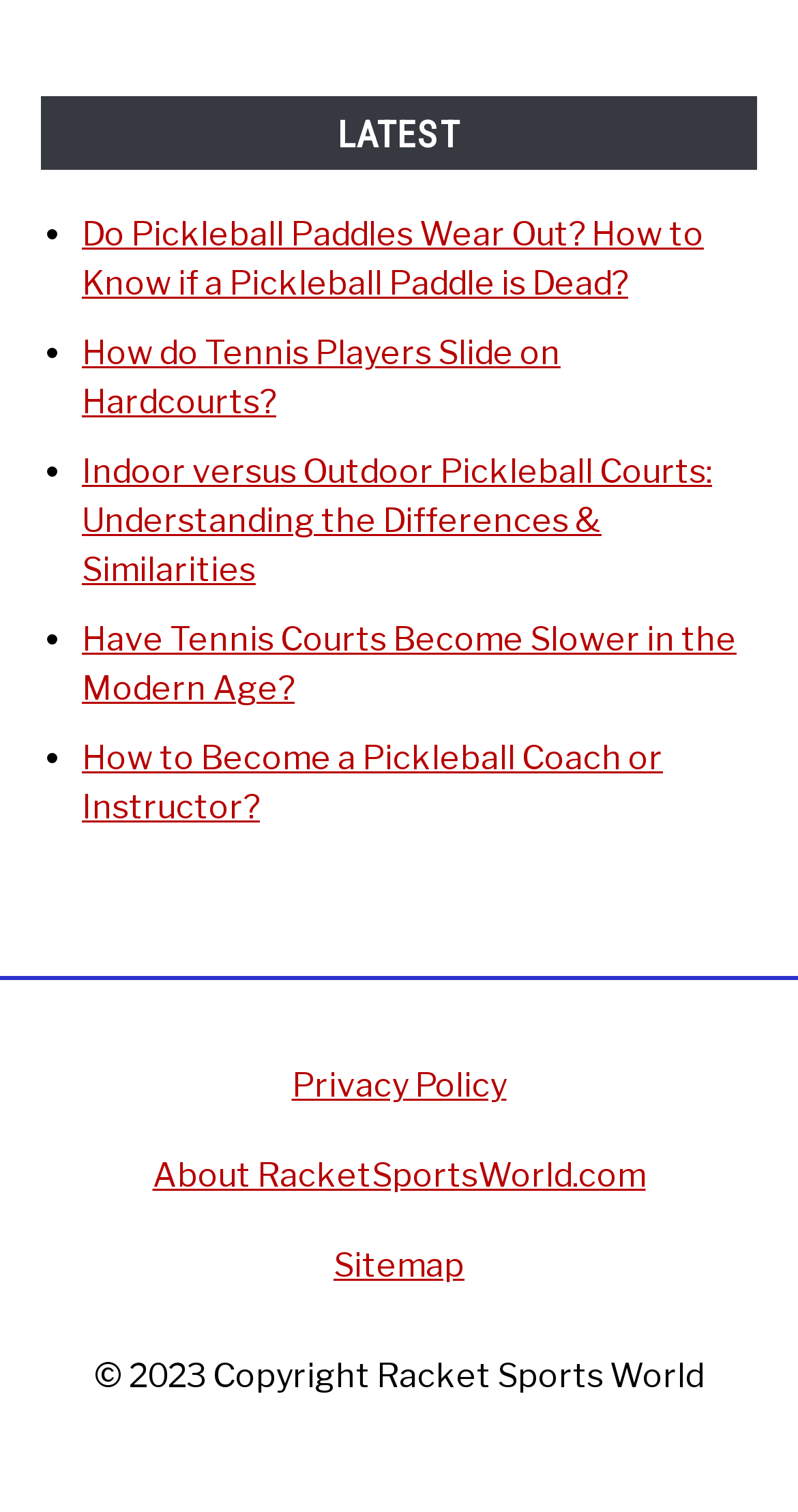Find the bounding box coordinates of the area that needs to be clicked in order to achieve the following instruction: "Click on 'Do Pickleball Paddles Wear Out? How to Know if a Pickleball Paddle is Dead?'". The coordinates should be specified as four float numbers between 0 and 1, i.e., [left, top, right, bottom].

[0.103, 0.143, 0.882, 0.201]